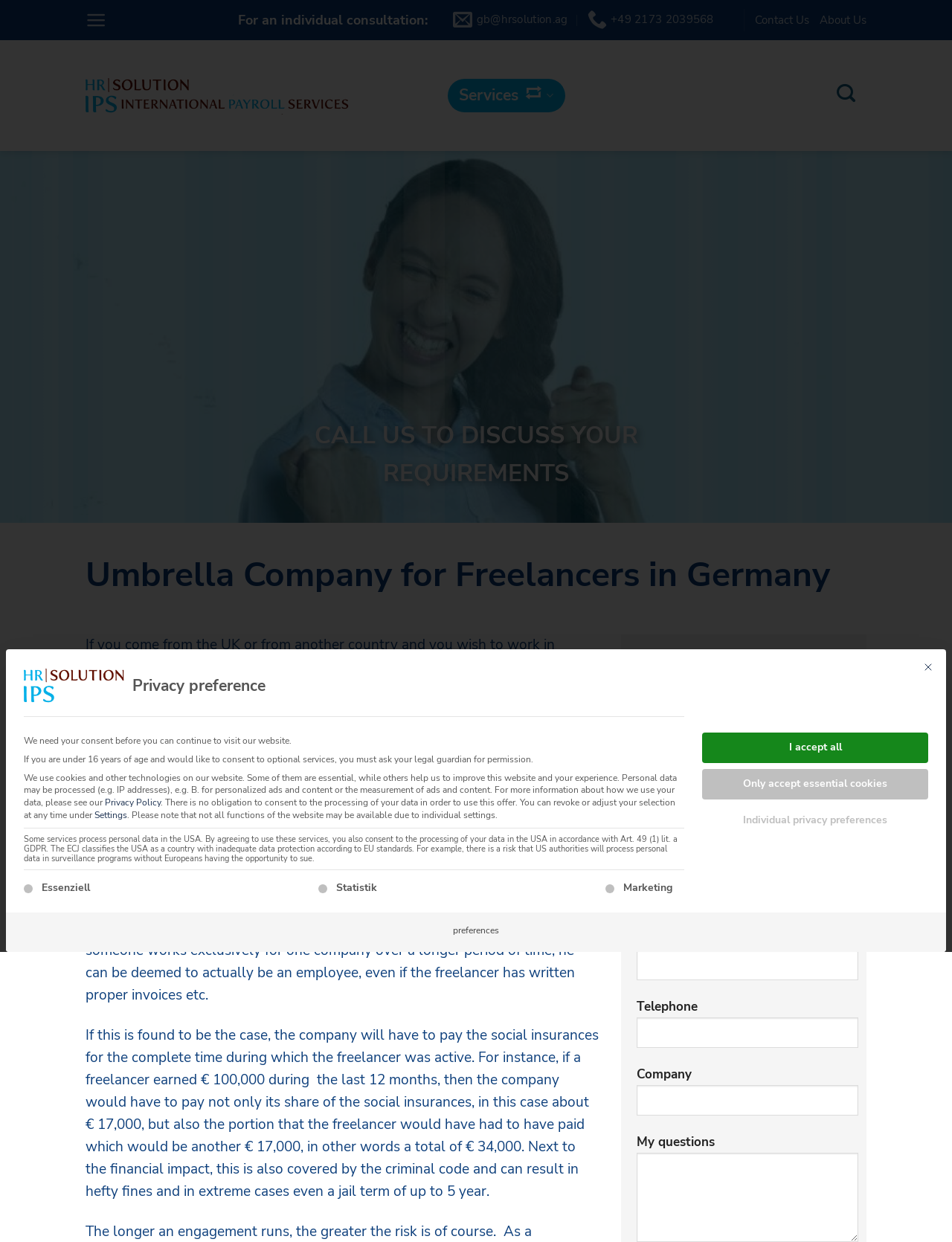Determine the bounding box of the UI element mentioned here: "+49 2173 2039568". The coordinates must be in the format [left, top, right, bottom] with values ranging from 0 to 1.

[0.617, 0.004, 0.75, 0.028]